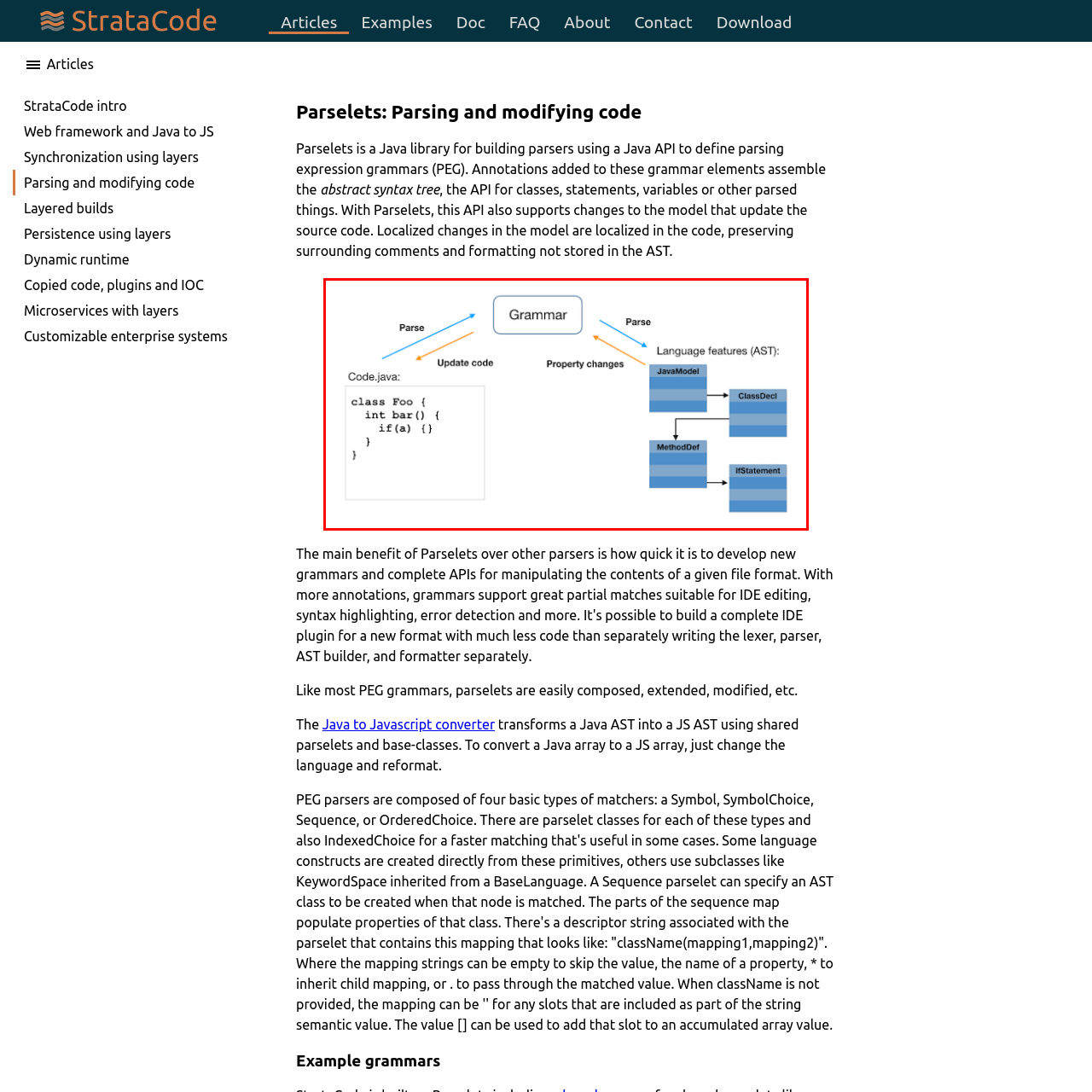Give an elaborate description of the visual elements within the red-outlined box.

The image illustrates the process of parsing and updating Java code using a grammar-based approach. On the left, the sample Java code is displayed, featuring a simple class definition with a method. In the center, the term "Grammar" signifies the framework used for parsing, which is crucial for interpreting and modifying the code. The arrows indicate the dual functions of parsing: one leads to code updates, while the other signifies property changes, emphasizing the bidirectional nature of the interaction.

On the right side of the image, the graphical representation of Abstract Syntax Tree (AST) elements showcases the language features of Java. It highlights how the parsed structures like `ClassDecl`, `MethodDef`, and `IfStatement` are organized within the `JavaModel`, illustrating the hierarchical relationships and the components of the language constructs being processed. This visual encapsulates the complexity and flexibility of parsing in programming languages, central to tools that facilitate code analysis and transformation.